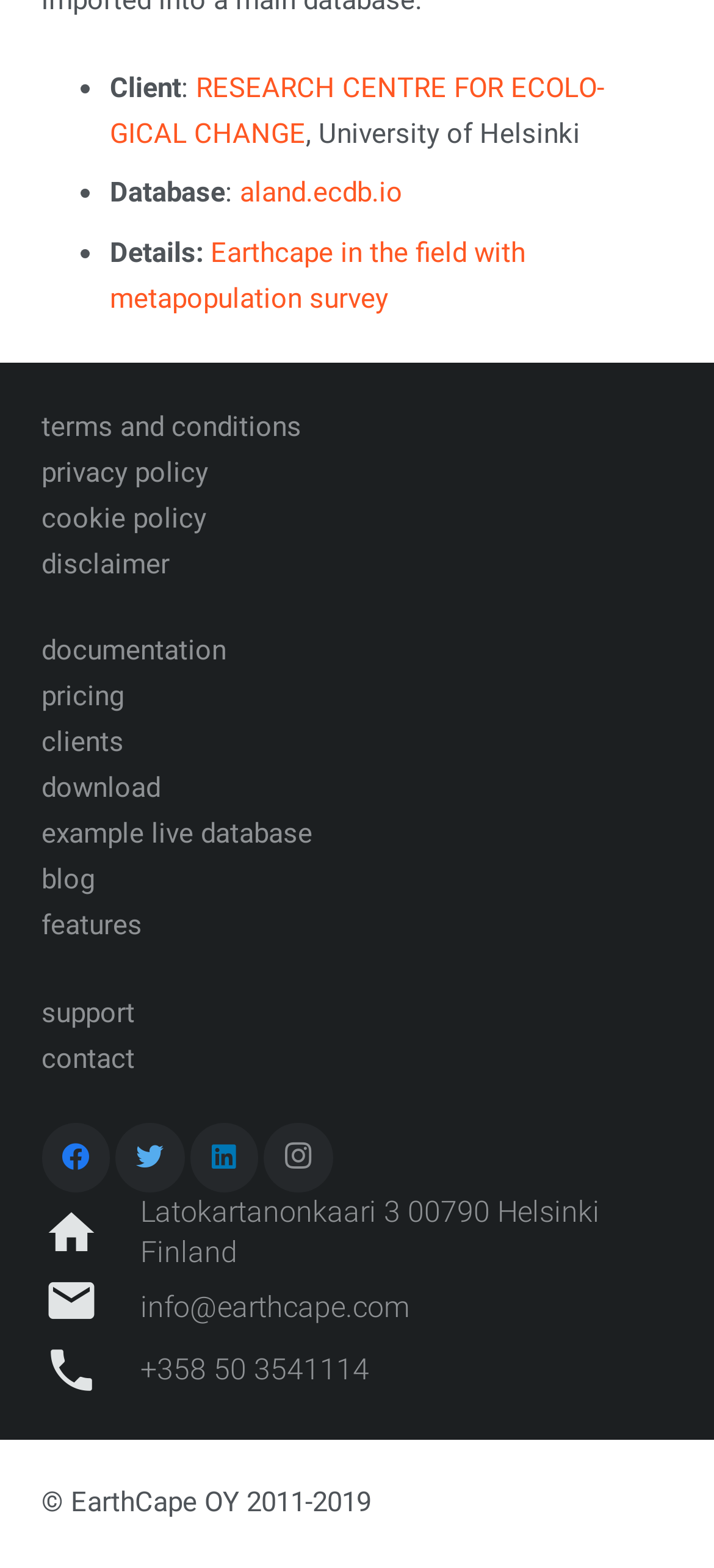Find the bounding box coordinates of the element I should click to carry out the following instruction: "visit the research centre website".

[0.154, 0.045, 0.846, 0.095]